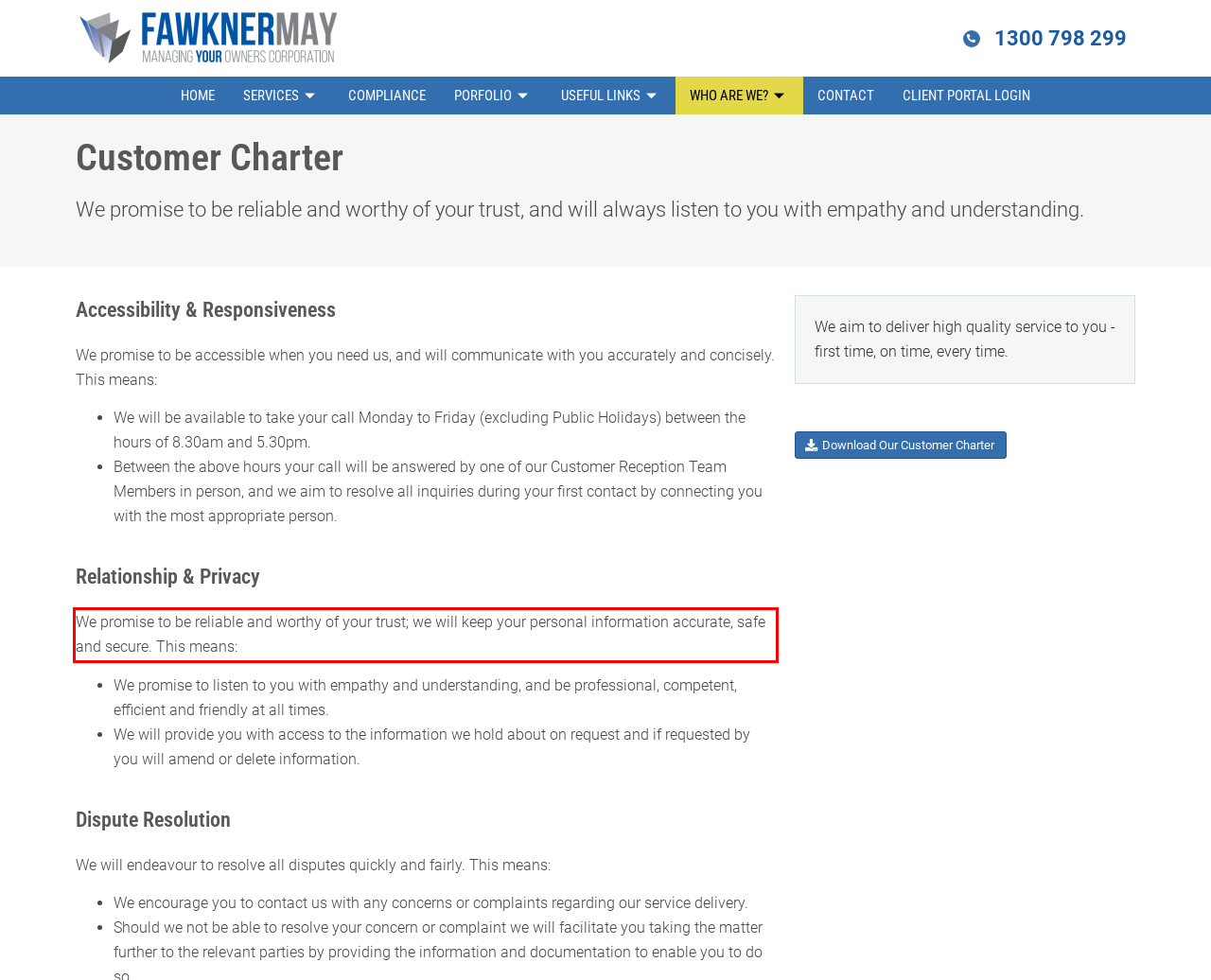Look at the webpage screenshot and recognize the text inside the red bounding box.

We promise to be reliable and worthy of your trust; we will keep your personal information accurate, safe and secure. This means: